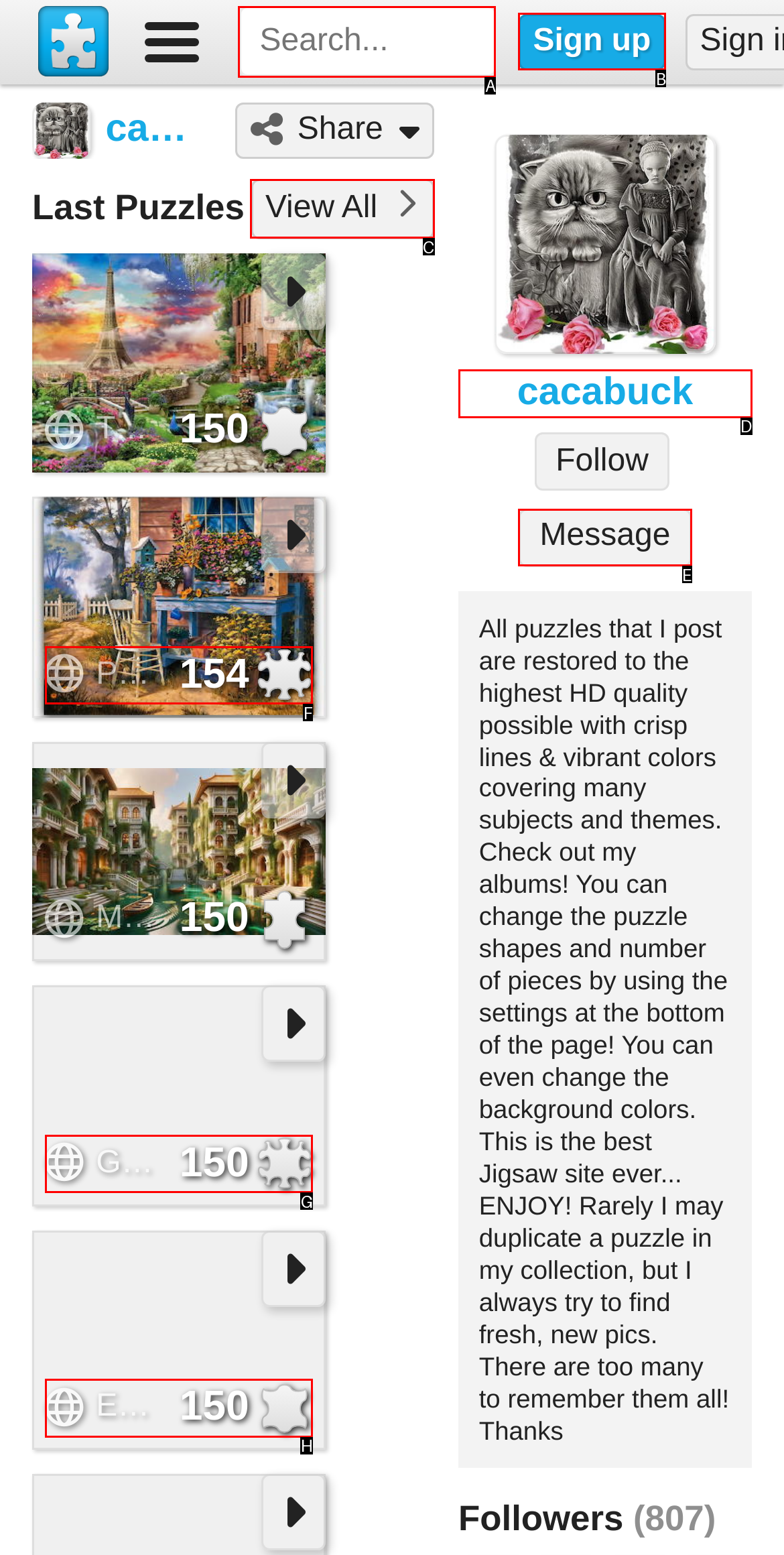Find the option that best fits the description: ENGLISH COAST150. Answer with the letter of the option.

H